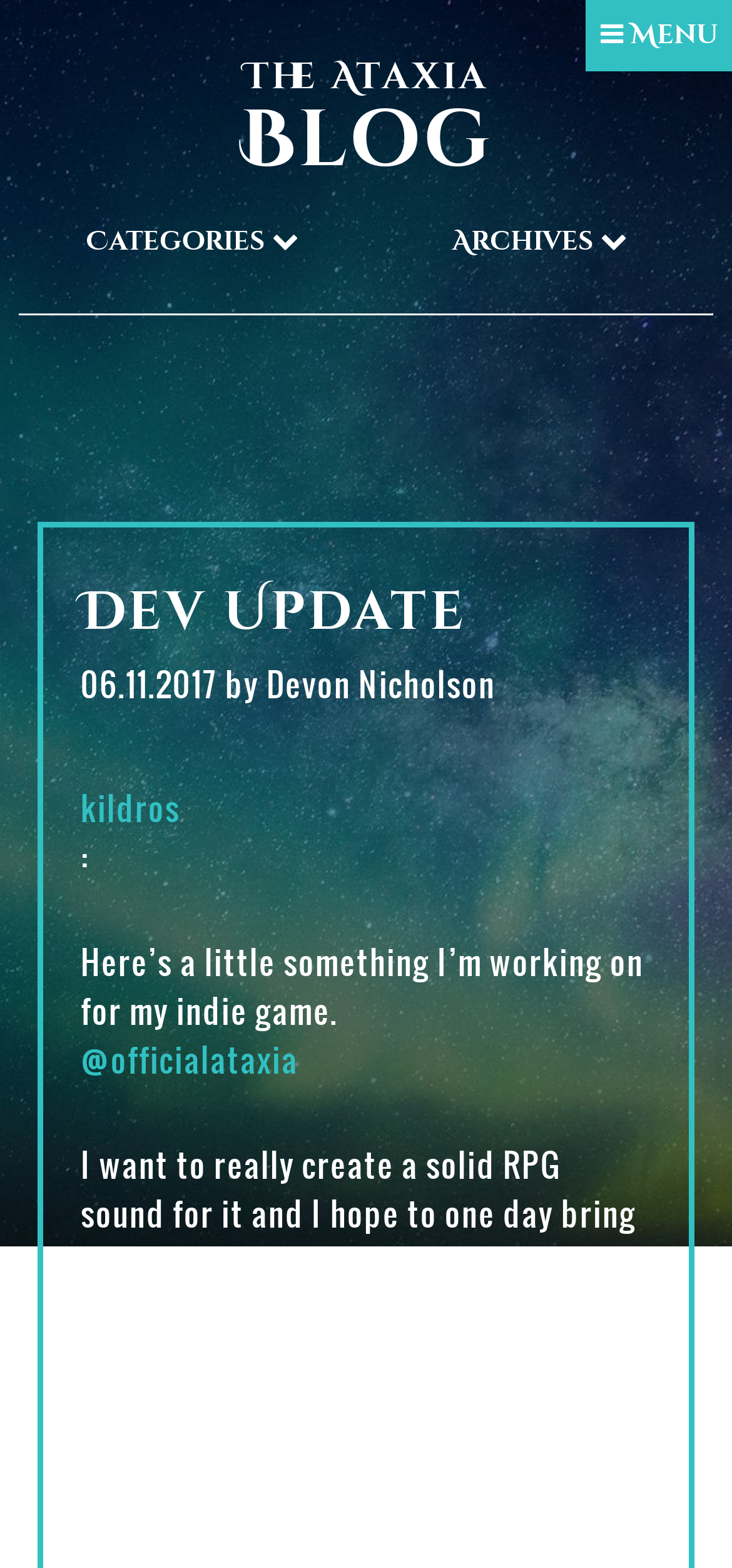What is the username of the person mentioned in the dev update?
Please provide a single word or phrase answer based on the image.

kildros